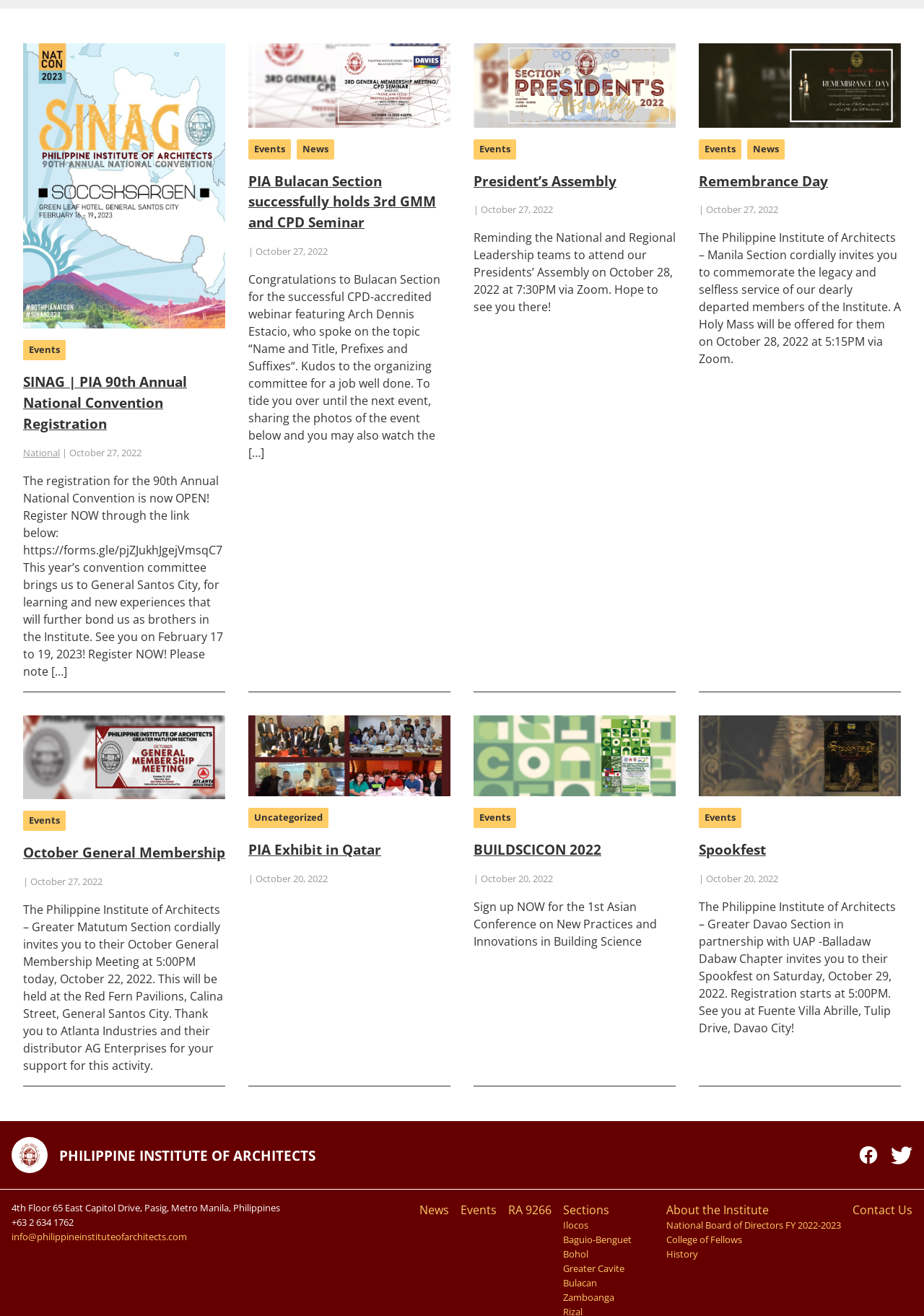Please determine the bounding box of the UI element that matches this description: Spookfest. The coordinates should be given as (top-left x, top-left y, bottom-right x, bottom-right y), with all values between 0 and 1.

[0.756, 0.638, 0.829, 0.653]